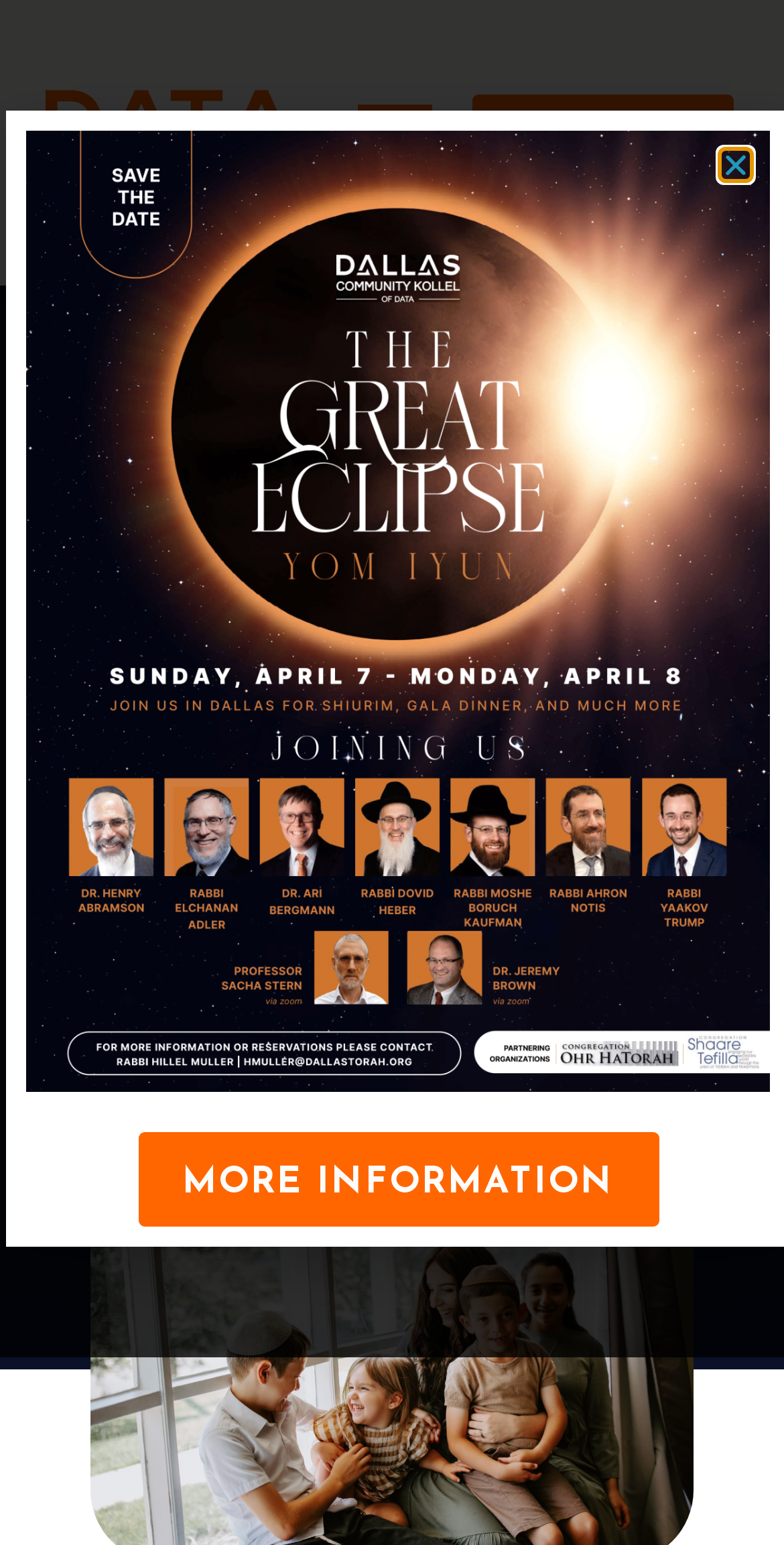Offer an extensive depiction of the webpage and its key elements.

The webpage appears to be an article or blog post titled "Why Should I Get Married? Pt 2" from the Dallas Area Torah Association. At the top left of the page, there is a link and an image, likely a logo or icon, which occupies a significant portion of the top section. 

To the right of the logo, there is a "Menu Toggle" button. Further to the right, a "DONATE" link is prominently displayed. 

The main content of the page is headed by a title "Why Should I Get Married? Pt 2", which spans almost the entire width of the page. Below the title, there is a link to "Rabbi Yerachmiel Fried", possibly the author of the article. 

At the bottom right of the page, there is a "Close" button, and below it, a link to "MORE INFORMATION". The article's content, as hinted by the meta description, seems to discuss the importance of getting married, specifically in the context of a son living with his Jewish girlfriend and considering having a child.